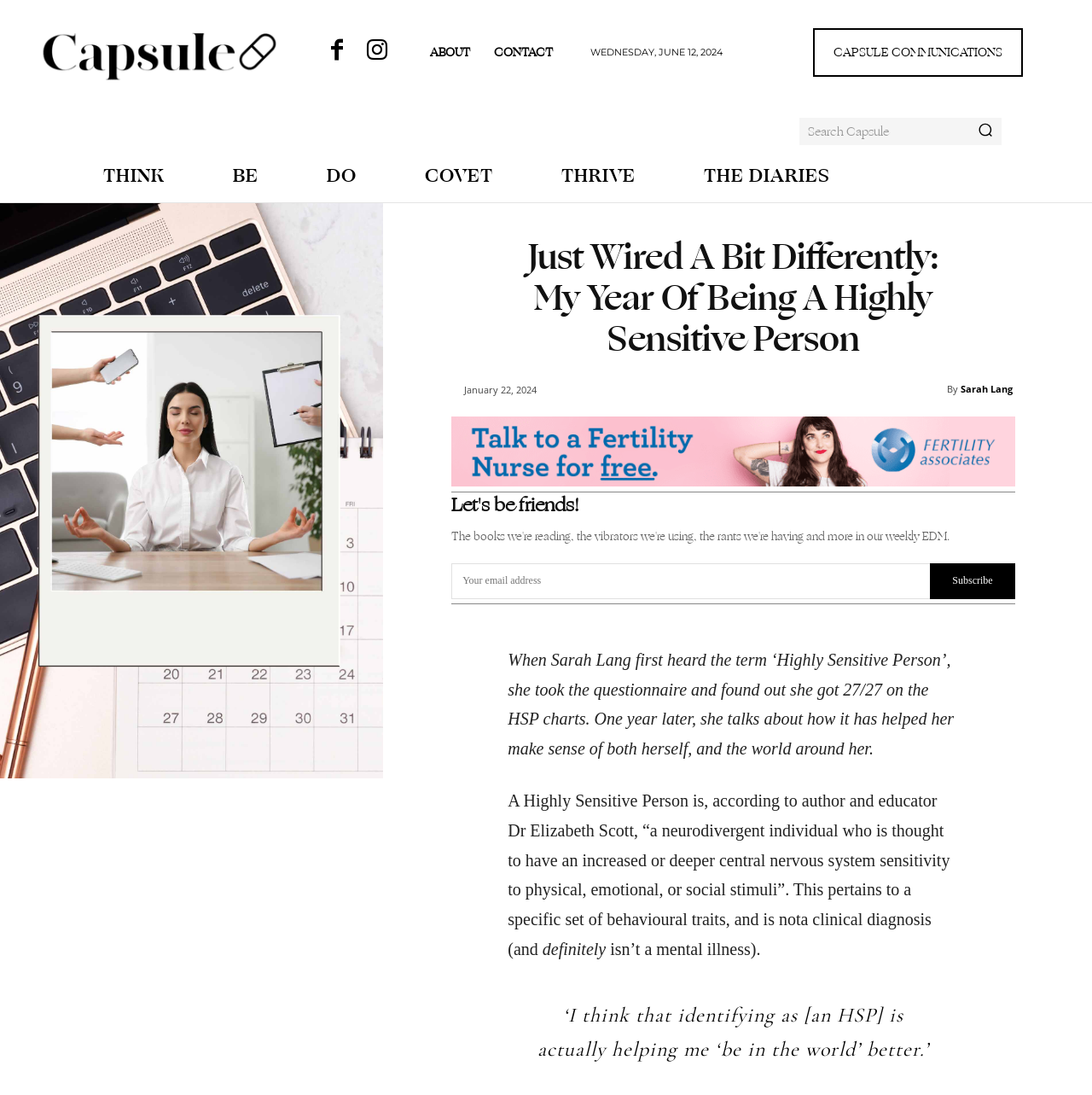What is the author of the article?
Based on the image, give a one-word or short phrase answer.

Sarah Lang